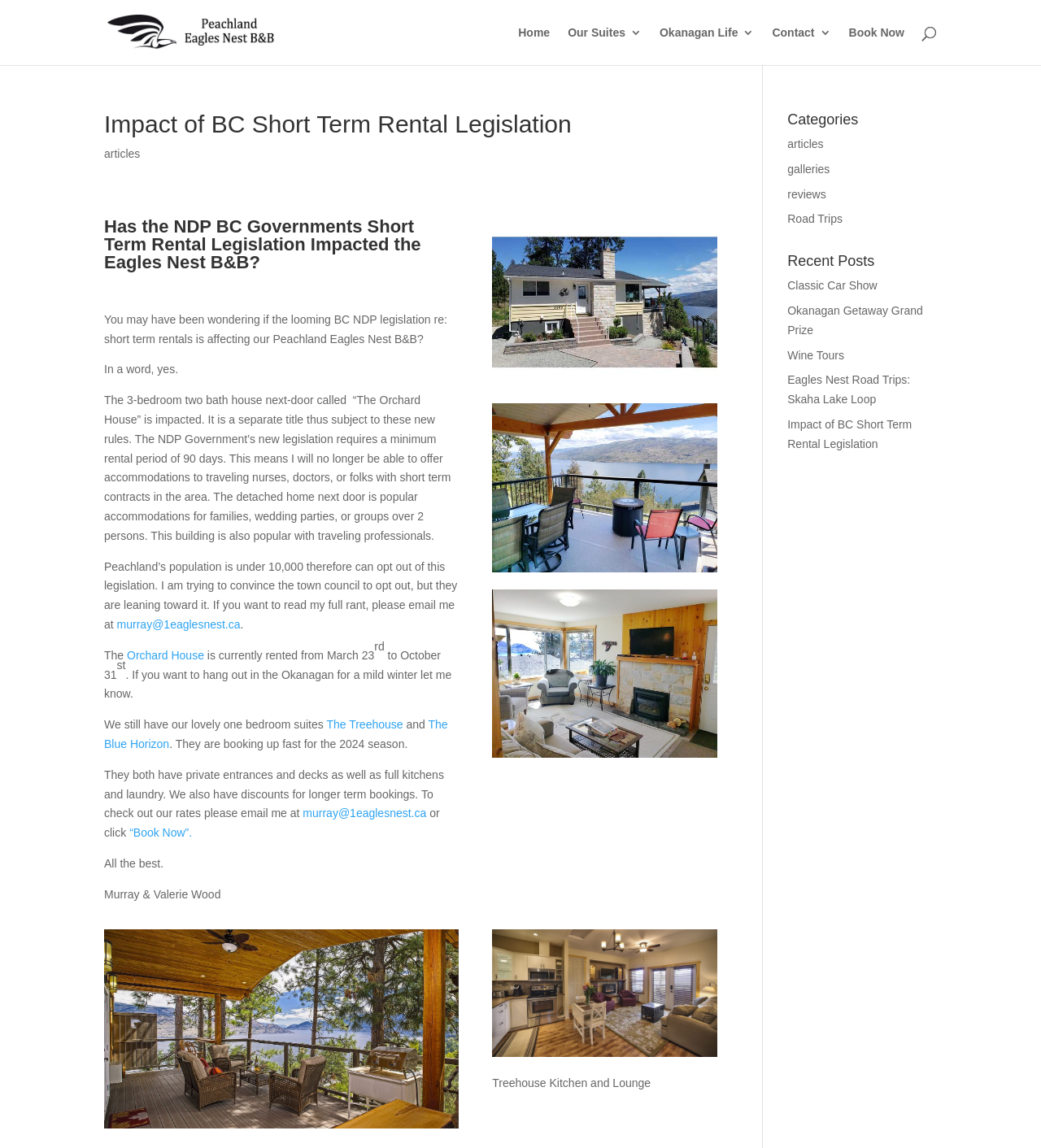Explain the webpage's design and content in an elaborate manner.

The webpage is about the impact of BC short-term rental legislation on 1 Eagles Nest, a bed and breakfast in Peachland, British Columbia. At the top of the page, there is a navigation menu with links to "Home", "Our Suites", "Okanagan Life", "Contact", and "Book Now". Below the navigation menu, there is a search bar.

The main content of the page is divided into two sections. On the left side, there is a heading "Impact of BC Short Term Rental Legislation" followed by a series of paragraphs discussing how the new legislation affects the Eagles Nest B&B. The text explains that the legislation requires a minimum rental period of 90 days, which affects the detached home next door, known as "The Orchard House". The owner is trying to convince the town council to opt out of the legislation.

On the right side, there are several images and a section with headings "Categories" and "Recent Posts". The "Categories" section has links to "articles", "galleries", "reviews", and "Road Trips". The "Recent Posts" section has links to several blog posts, including "Classic Car Show", "Okanagan Getaway Grand Prize", "Wine Tours", and "Eagles Nest Road Trips: Skaha Lake Loop".

Throughout the page, there are several links to other pages, including "The Treehouse" and "The Blue Horizon", which are likely other suites or accommodations offered by the B&B. There are also links to the owner's email address and a "Book Now" button. At the bottom of the page, there is a signature from Murray and Valerie Wood, the owners of the B&B.